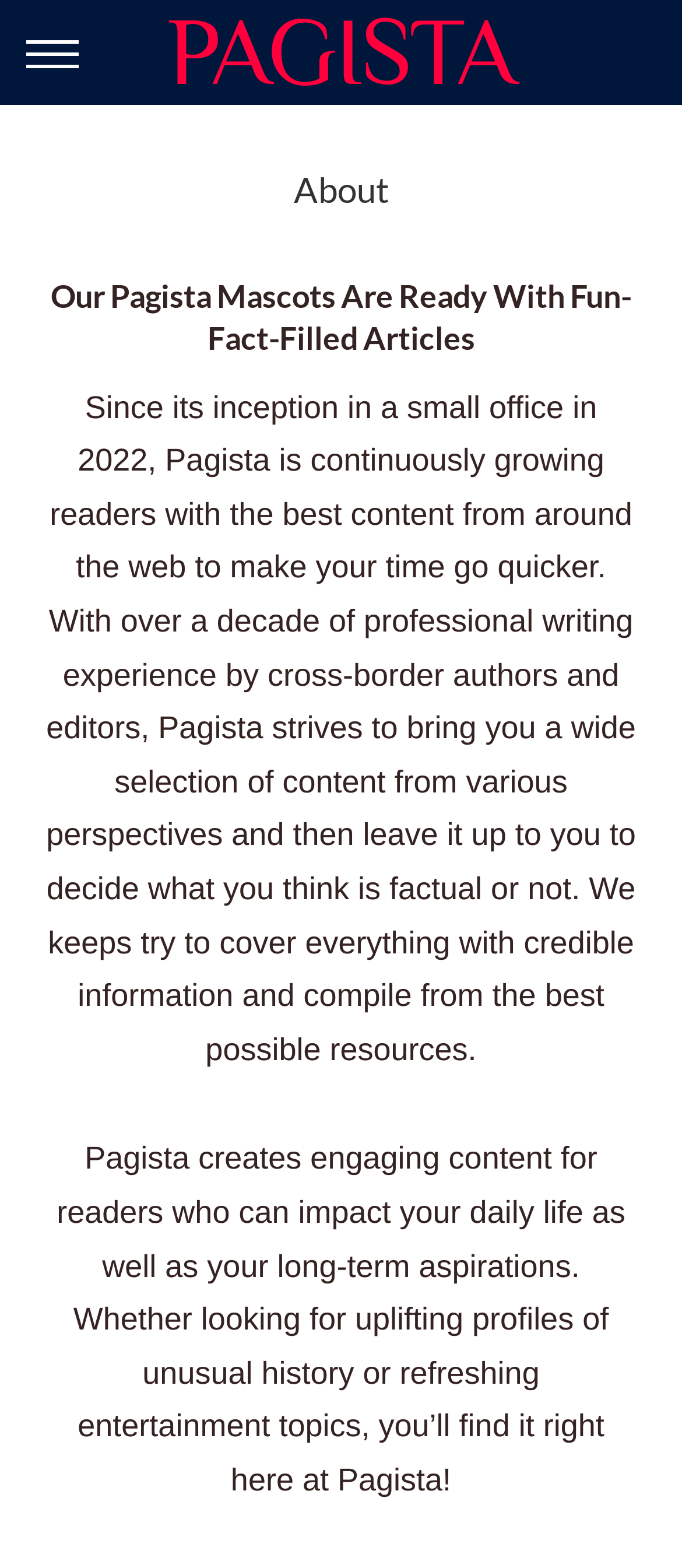What kind of topics does Pagista cover?
Based on the screenshot, give a detailed explanation to answer the question.

The topics covered by Pagista can be found in the StaticText element that describes the type of content provided, which mentions 'uplifting profiles of unusual history or refreshing entertainment topics'.